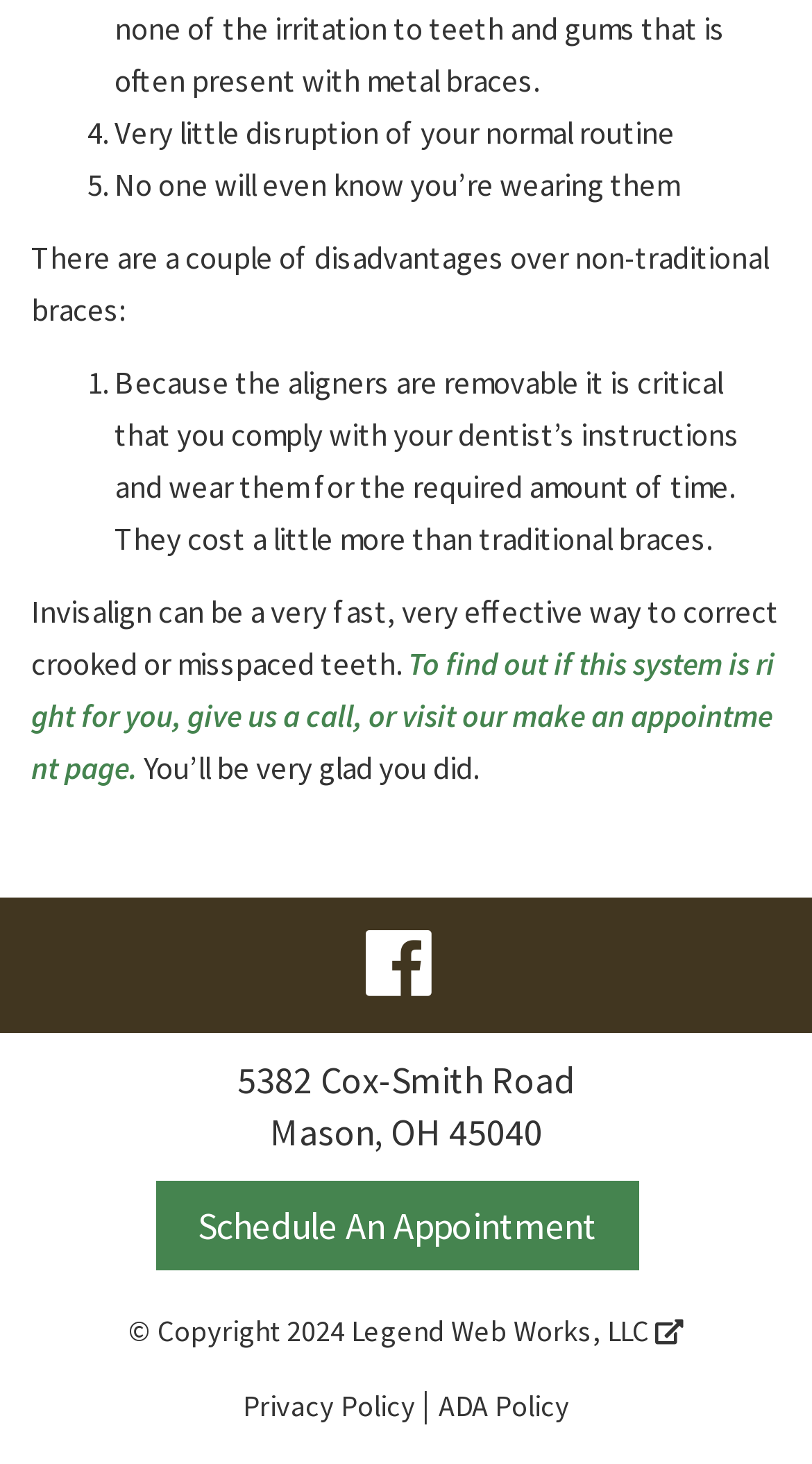Answer the question with a single word or phrase: 
What is the advantage of Invisalign?

Very little disruption